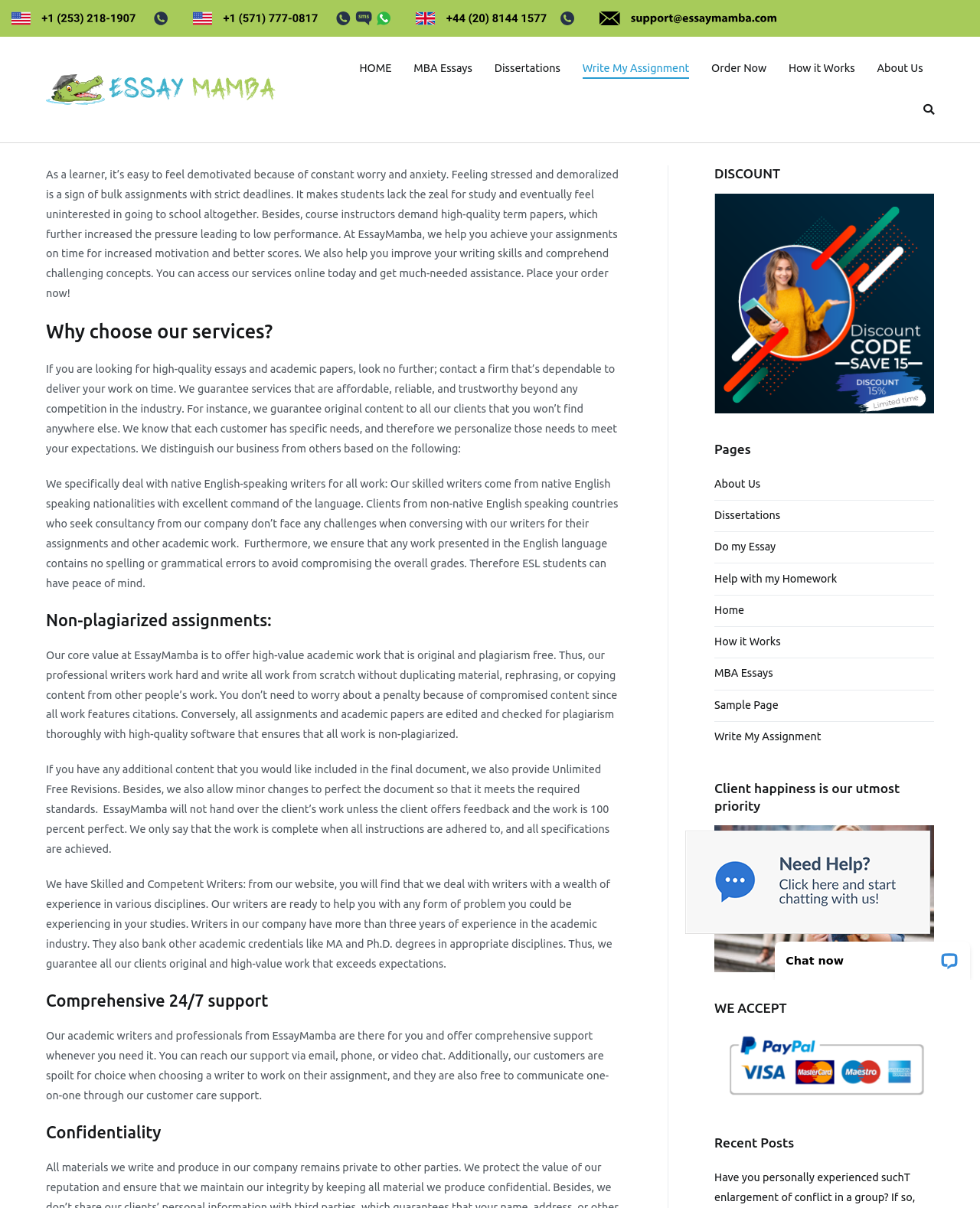Locate the bounding box coordinates of the area where you should click to accomplish the instruction: "Click on the 'How it Works' link".

[0.805, 0.049, 0.872, 0.065]